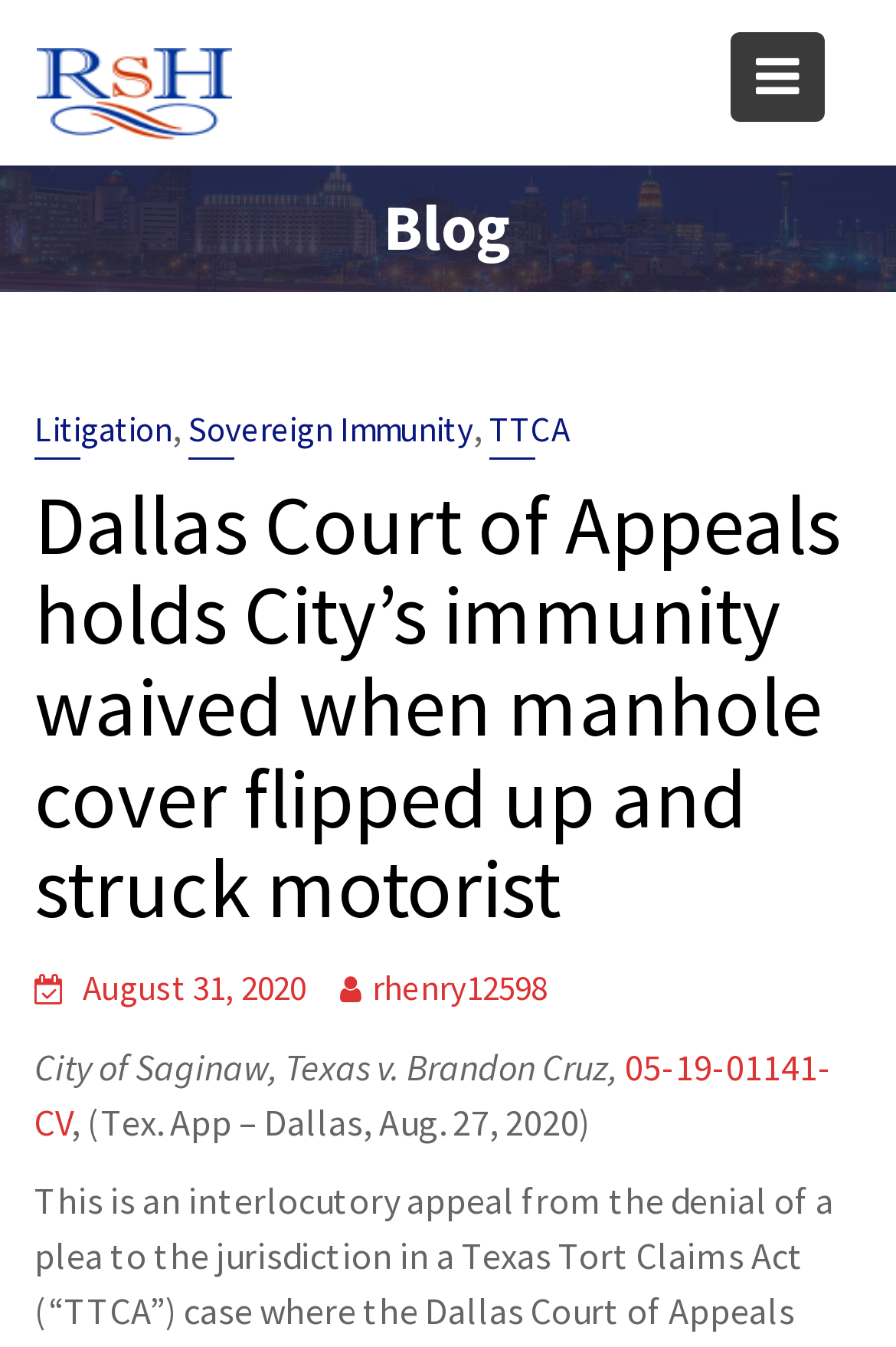What is the bounding box coordinate of the image at the top of the webpage?
Kindly give a detailed and elaborate answer to the question.

I found the answer by looking at the image element at the top of the webpage and its corresponding bounding box coordinates, which are [0.0, 0.123, 1.0, 0.216].